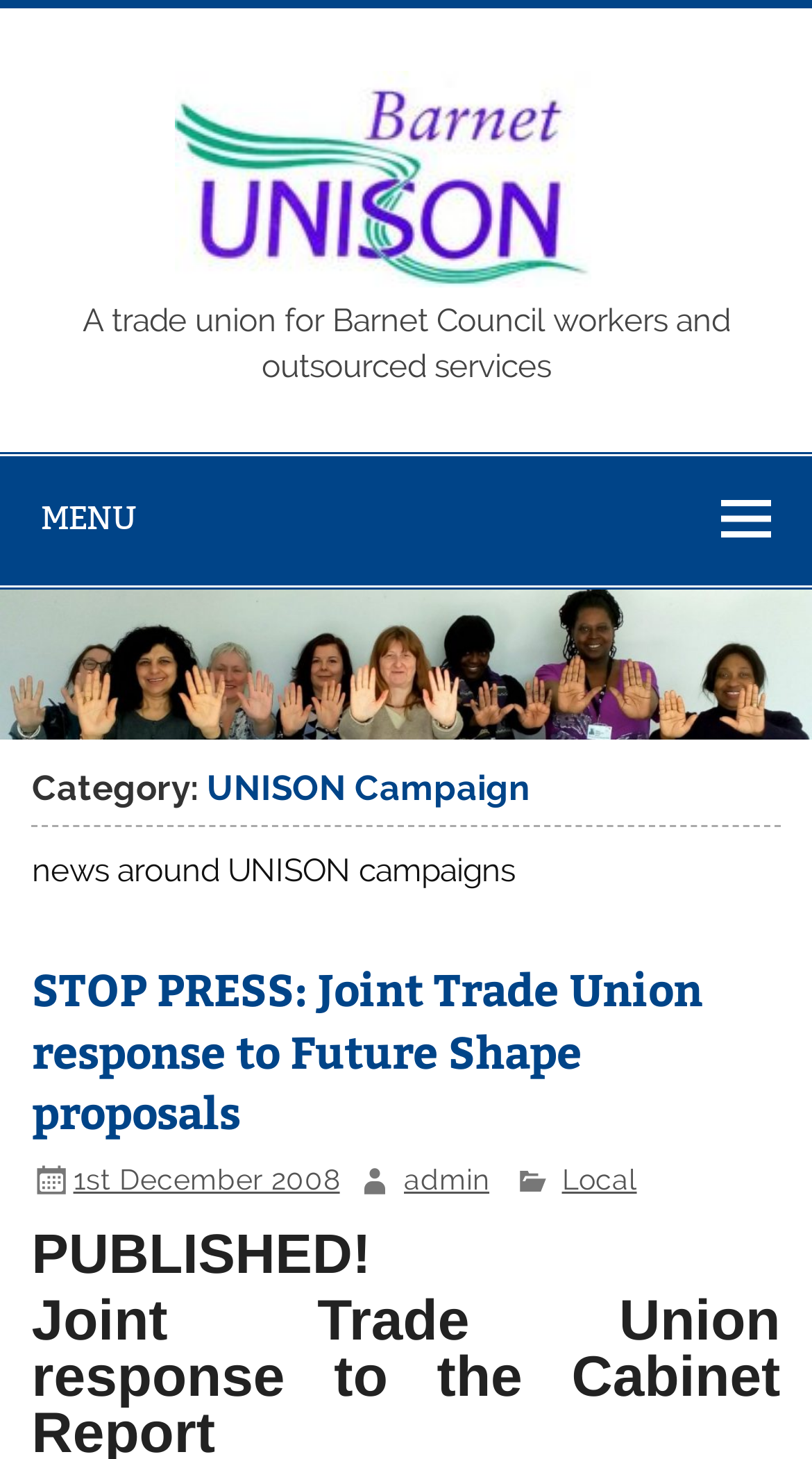What is the title of the latest article?
Refer to the screenshot and deliver a thorough answer to the question presented.

The title of the latest article can be found in the header section of the webpage, where it is written as 'STOP PRESS: Joint Trade Union response to Future Shape proposals'.